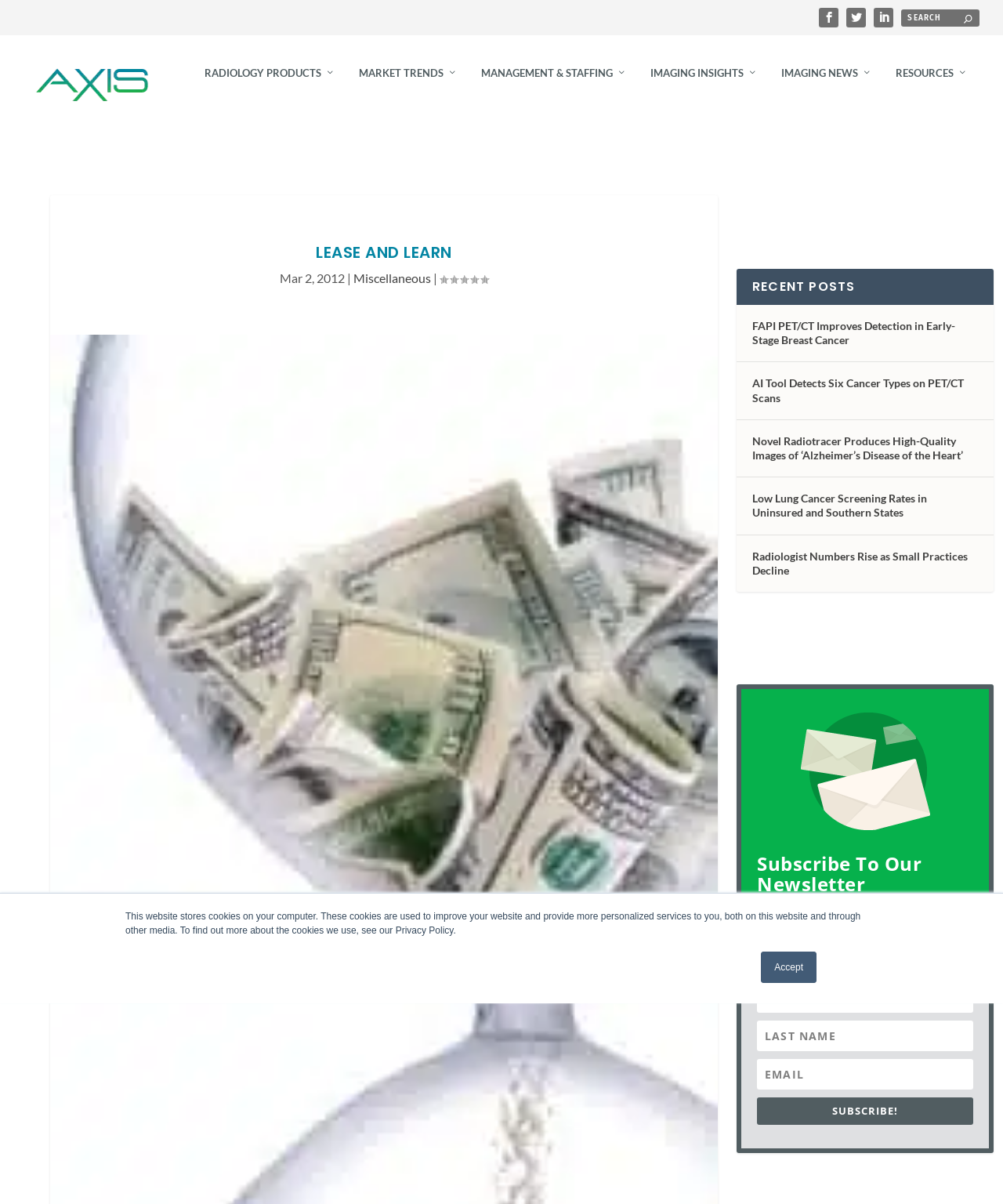Identify the bounding box coordinates of the section that should be clicked to achieve the task described: "Enter email address".

[0.755, 0.871, 0.97, 0.896]